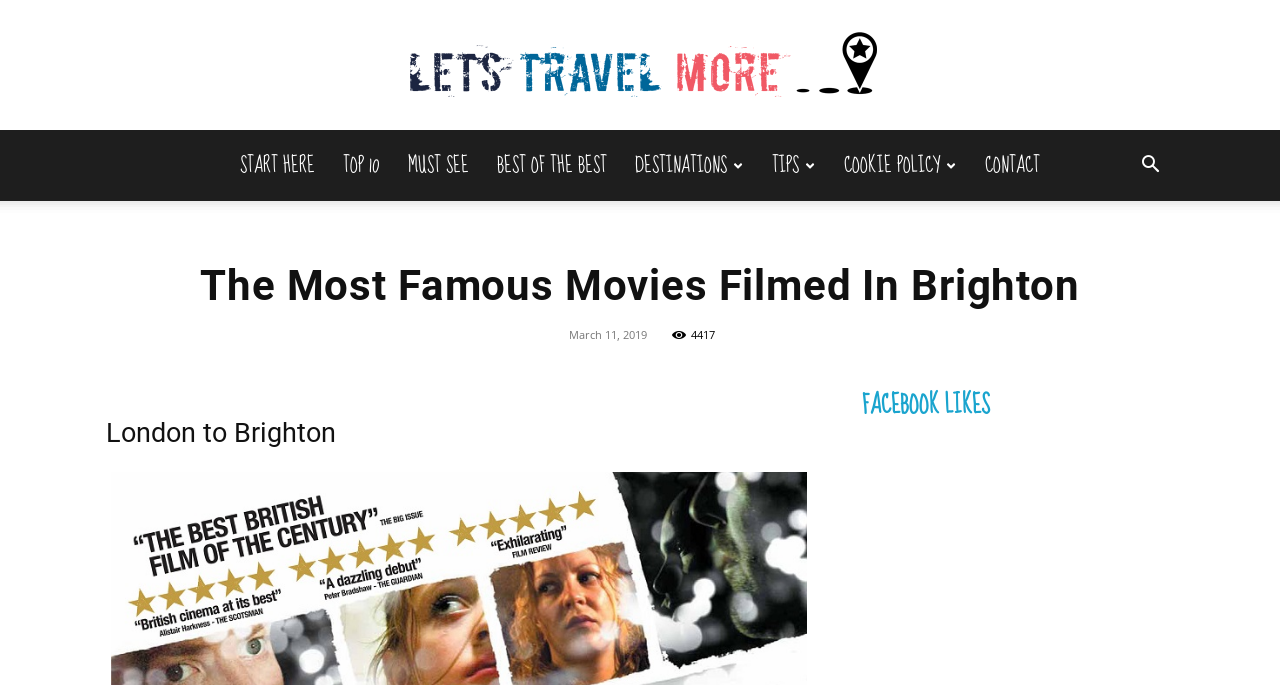Predict the bounding box coordinates of the area that should be clicked to accomplish the following instruction: "click the 'CONTACT' link". The bounding box coordinates should consist of four float numbers between 0 and 1, i.e., [left, top, right, bottom].

[0.759, 0.19, 0.823, 0.293]